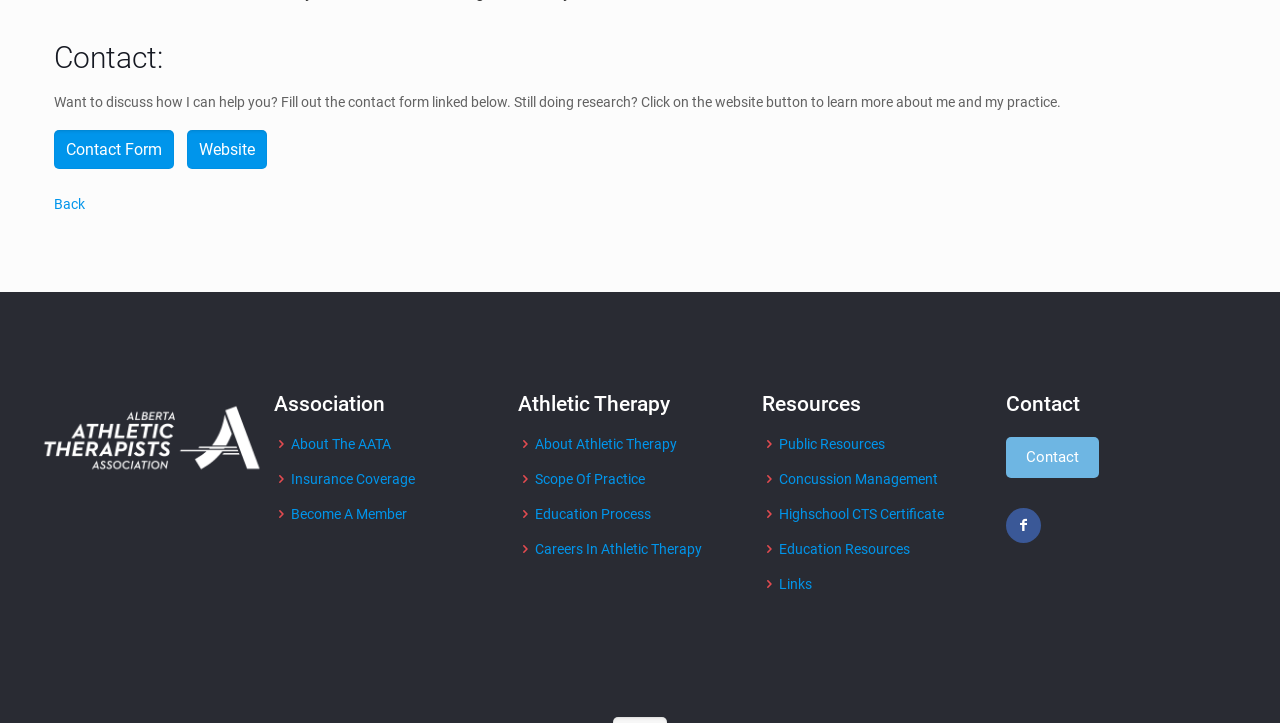Please give the bounding box coordinates of the area that should be clicked to fulfill the following instruction: "Learn more about the website". The coordinates should be in the format of four float numbers from 0 to 1, i.e., [left, top, right, bottom].

[0.146, 0.18, 0.209, 0.234]